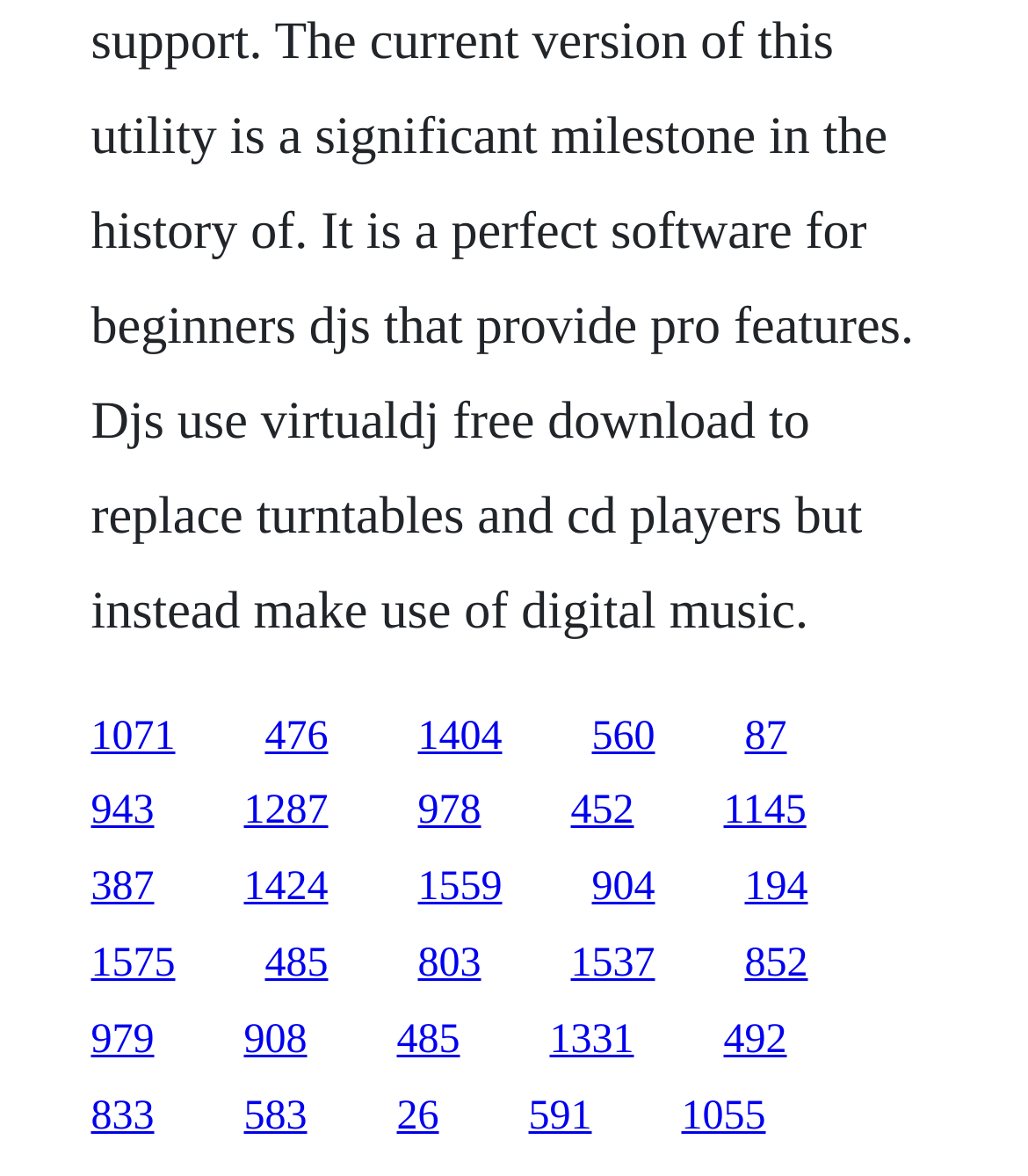What is the primary function of the webpage?
Please use the image to provide an in-depth answer to the question.

The webpage appears to serve as a link directory, providing users with a collection of links to access different resources or pages, suggesting that its primary function is to facilitate navigation and discovery.